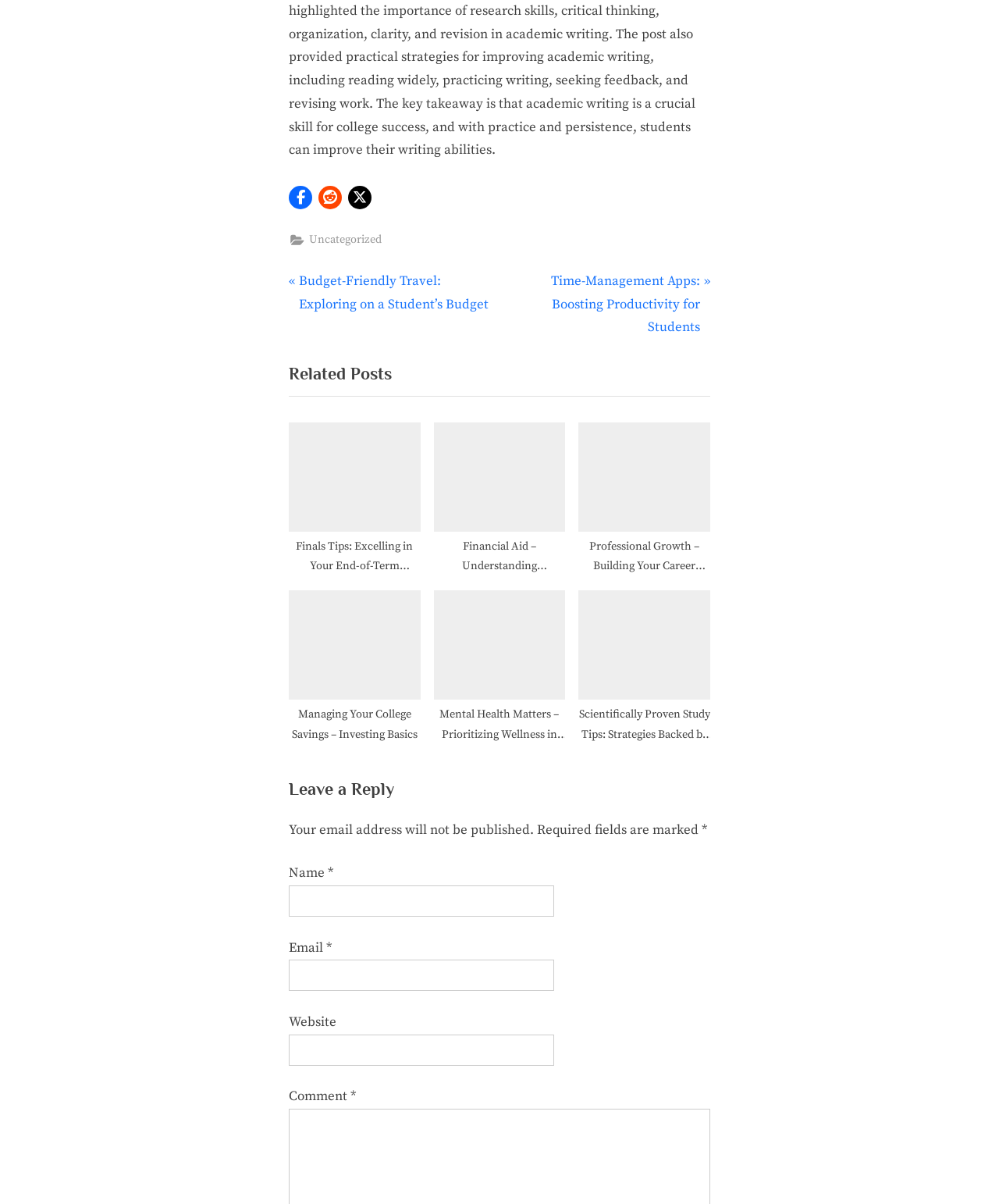Please give a one-word or short phrase response to the following question: 
How many related posts are there?

6